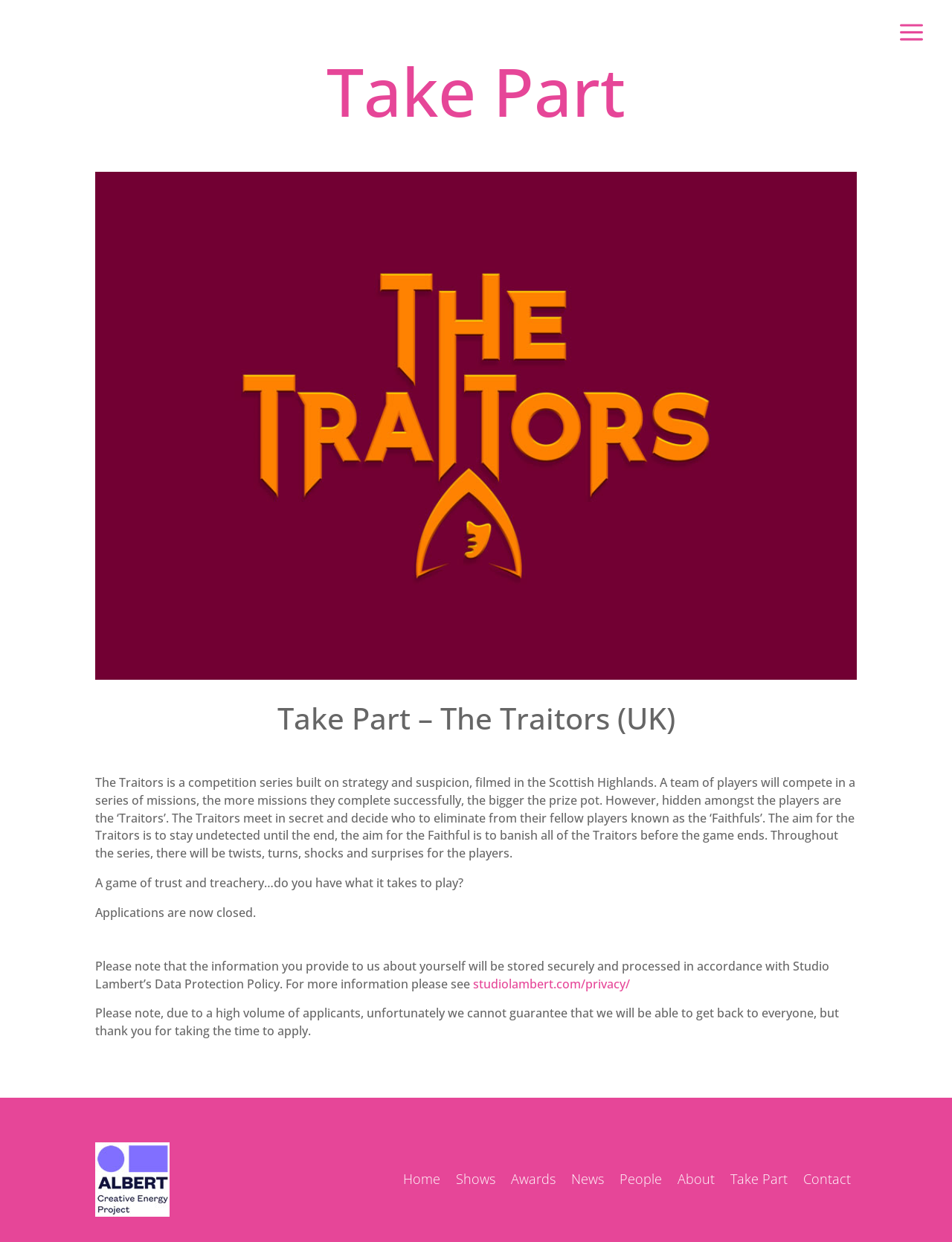Determine the bounding box coordinates of the clickable region to execute the instruction: "Go to Home page". The coordinates should be four float numbers between 0 and 1, denoted as [left, top, right, bottom].

[0.1, 0.97, 0.178, 0.982]